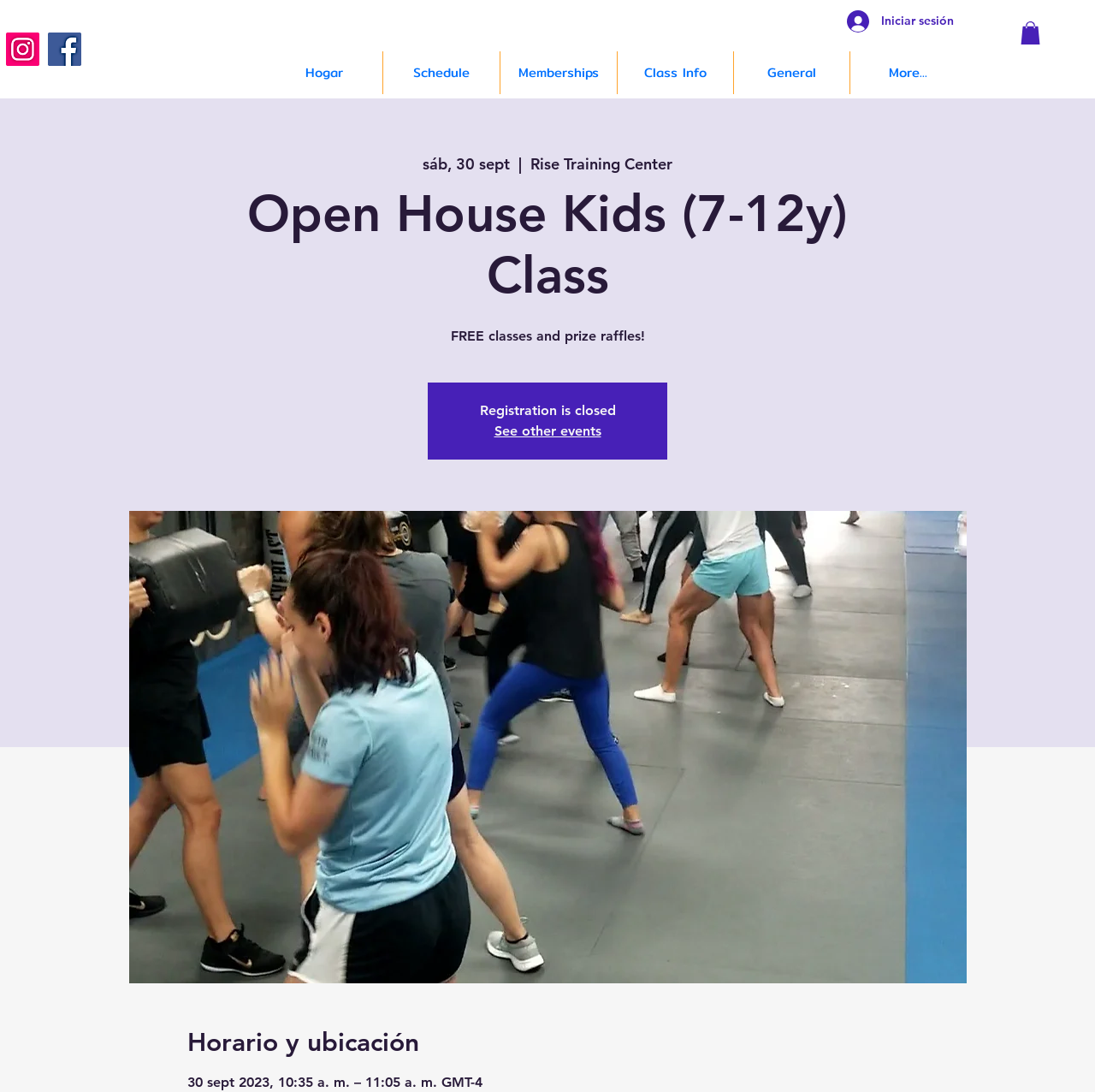Please provide a one-word or short phrase answer to the question:
What is the date of the event?

30 sept 2023